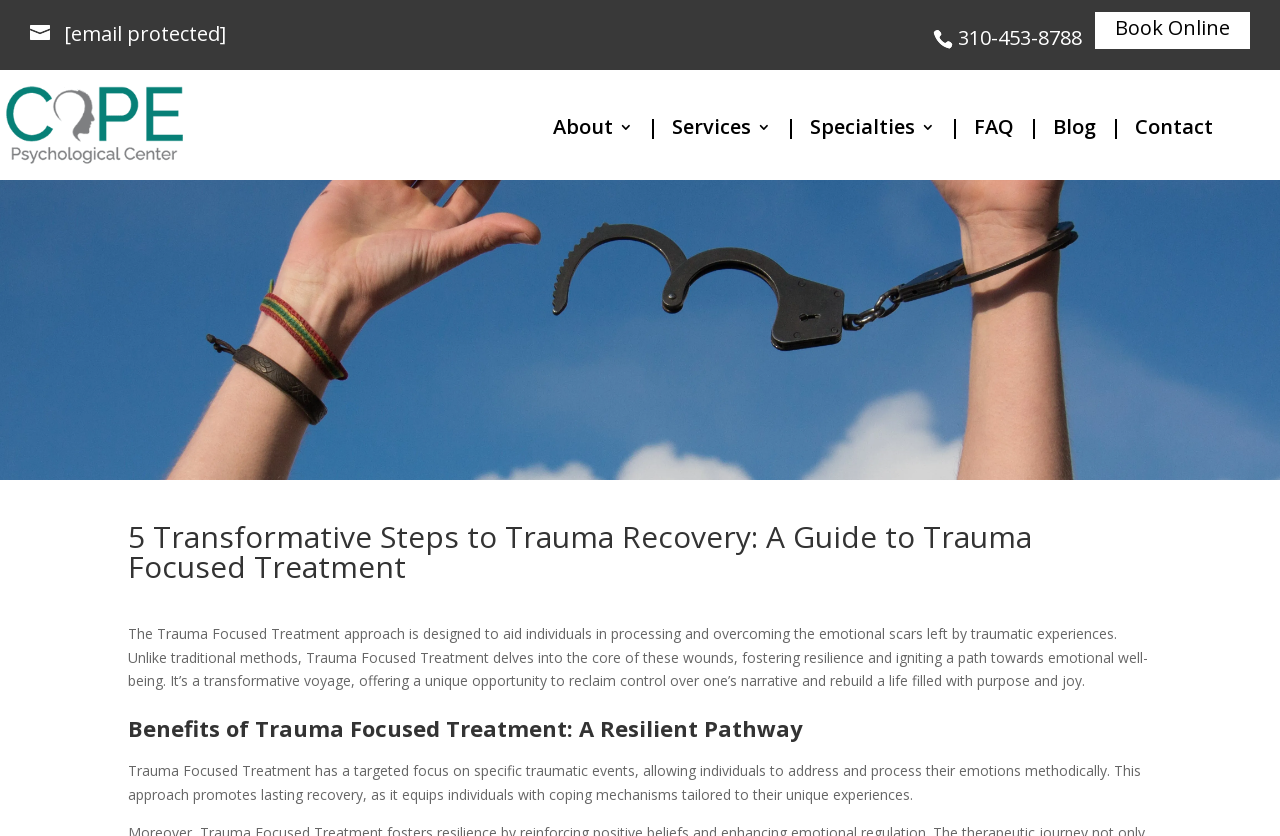Please find the bounding box coordinates of the section that needs to be clicked to achieve this instruction: "Learn about COPE Psychology".

[0.027, 0.136, 0.202, 0.159]